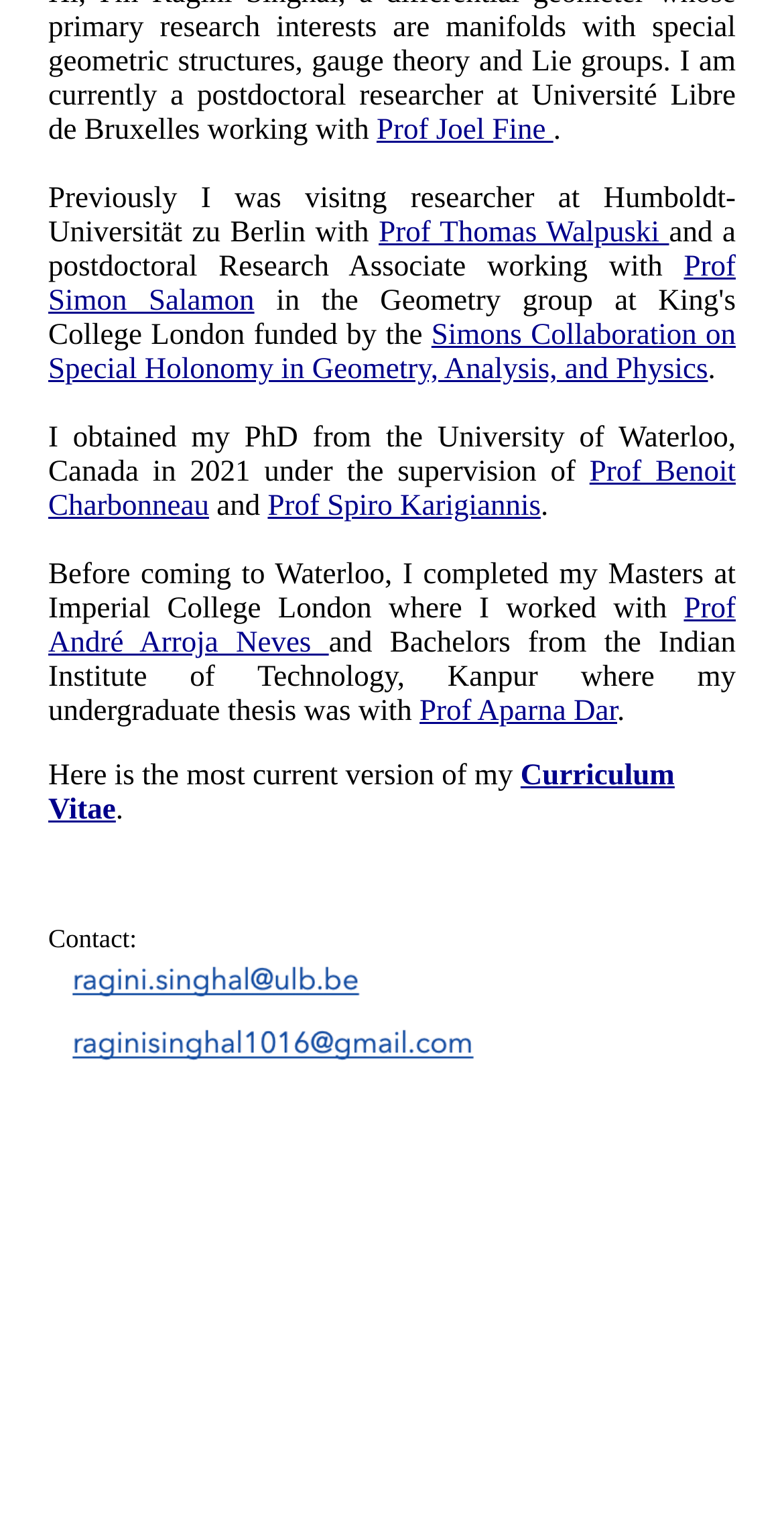Identify the bounding box for the UI element that is described as follows: "Curriculum Vitae".

[0.062, 0.499, 0.861, 0.543]